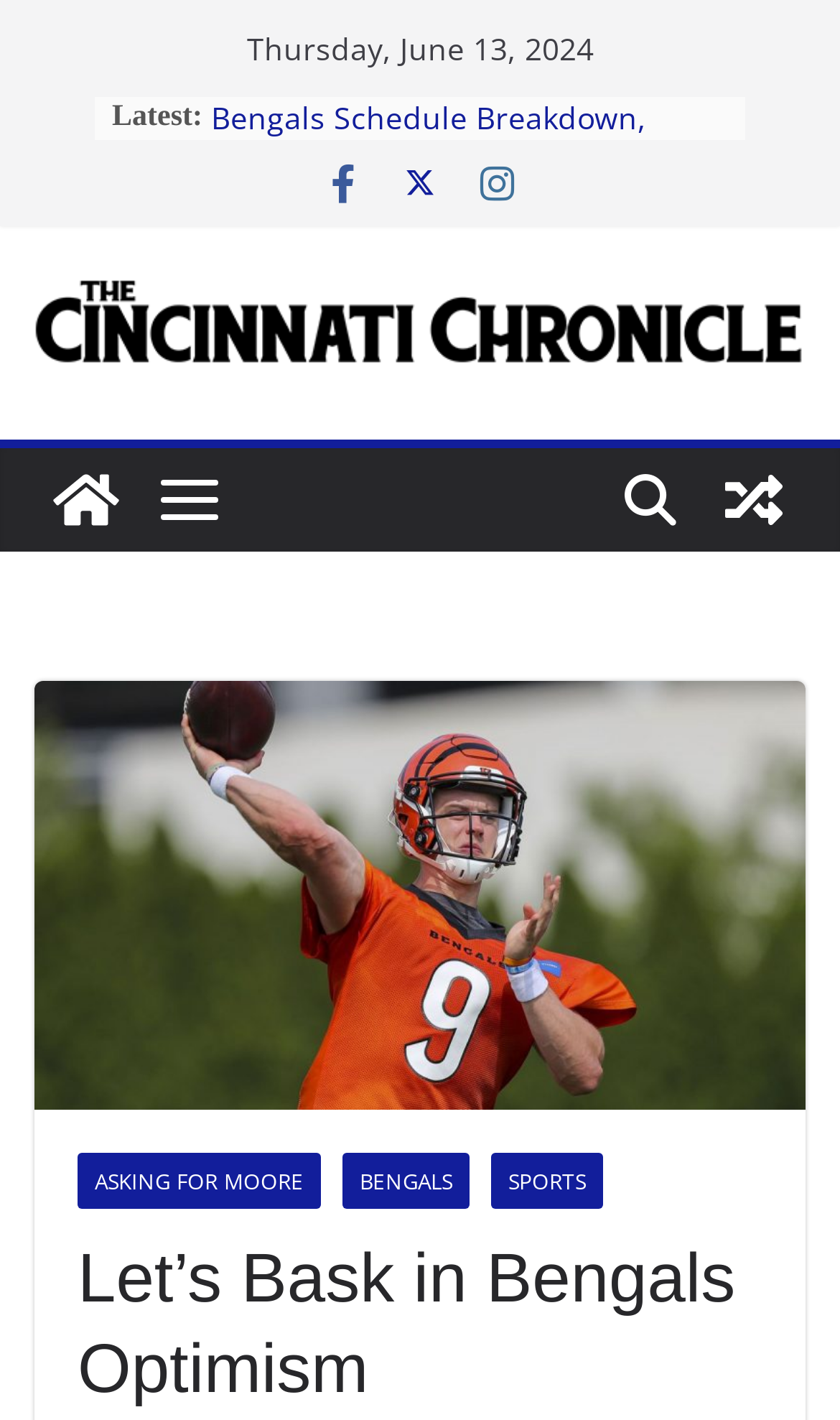Please identify the bounding box coordinates of the element's region that I should click in order to complete the following instruction: "Read ASKING FOR MOORE article". The bounding box coordinates consist of four float numbers between 0 and 1, i.e., [left, top, right, bottom].

[0.092, 0.813, 0.382, 0.852]